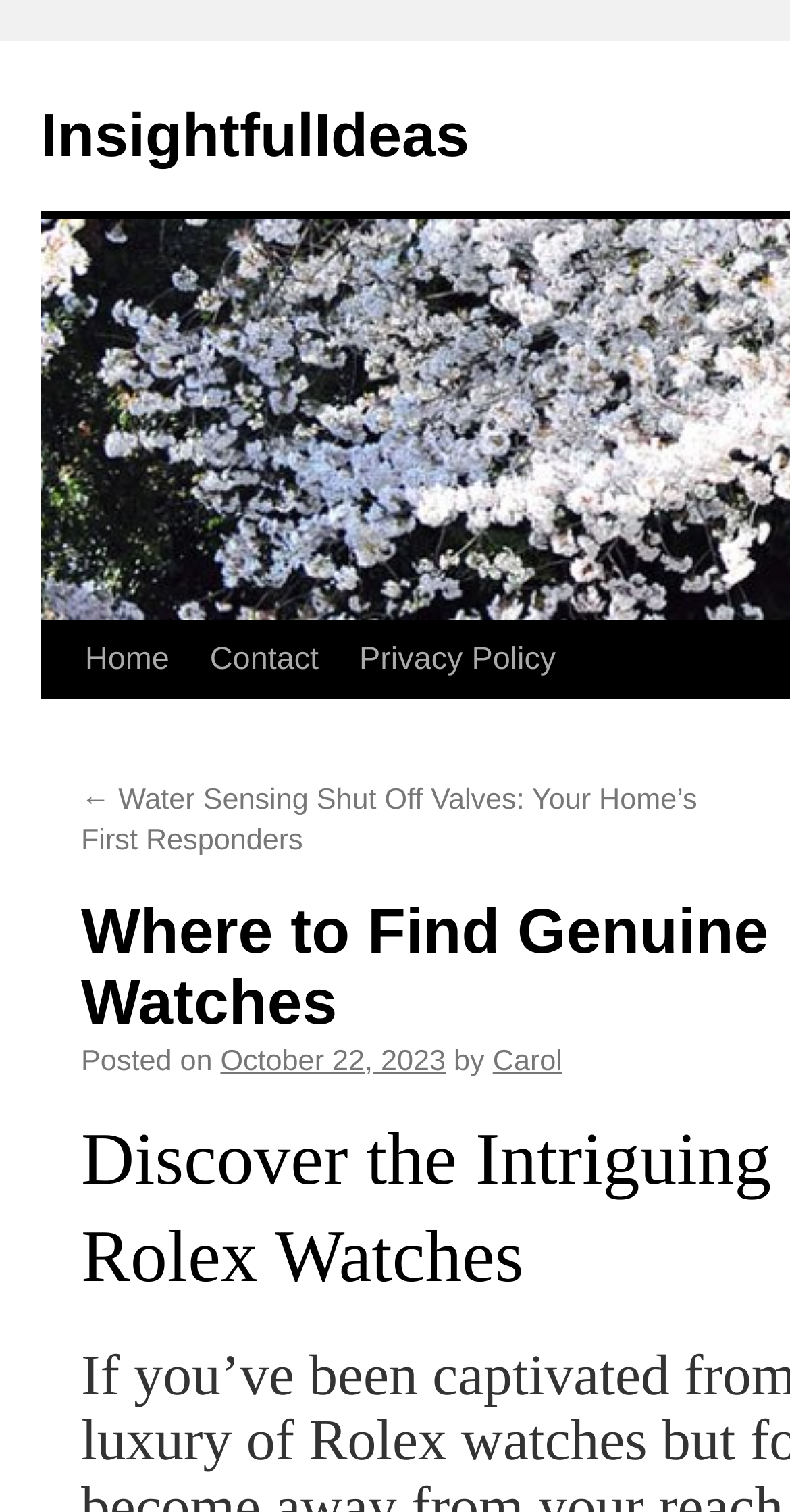Please pinpoint the bounding box coordinates for the region I should click to adhere to this instruction: "check privacy policy".

[0.429, 0.412, 0.729, 0.462]